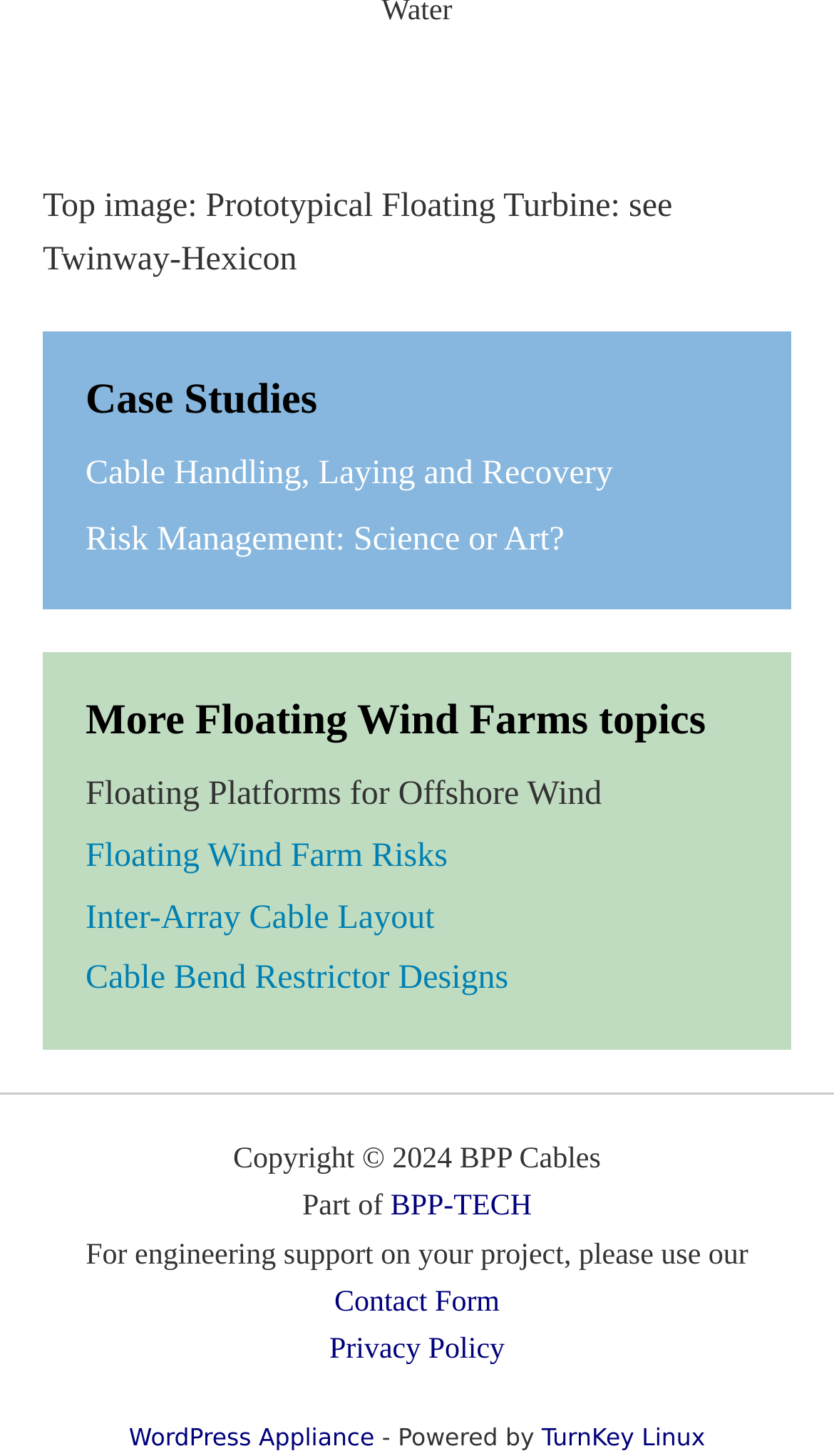Find the bounding box coordinates of the element to click in order to complete the given instruction: "Contact us using the contact form."

[0.401, 0.884, 0.599, 0.906]